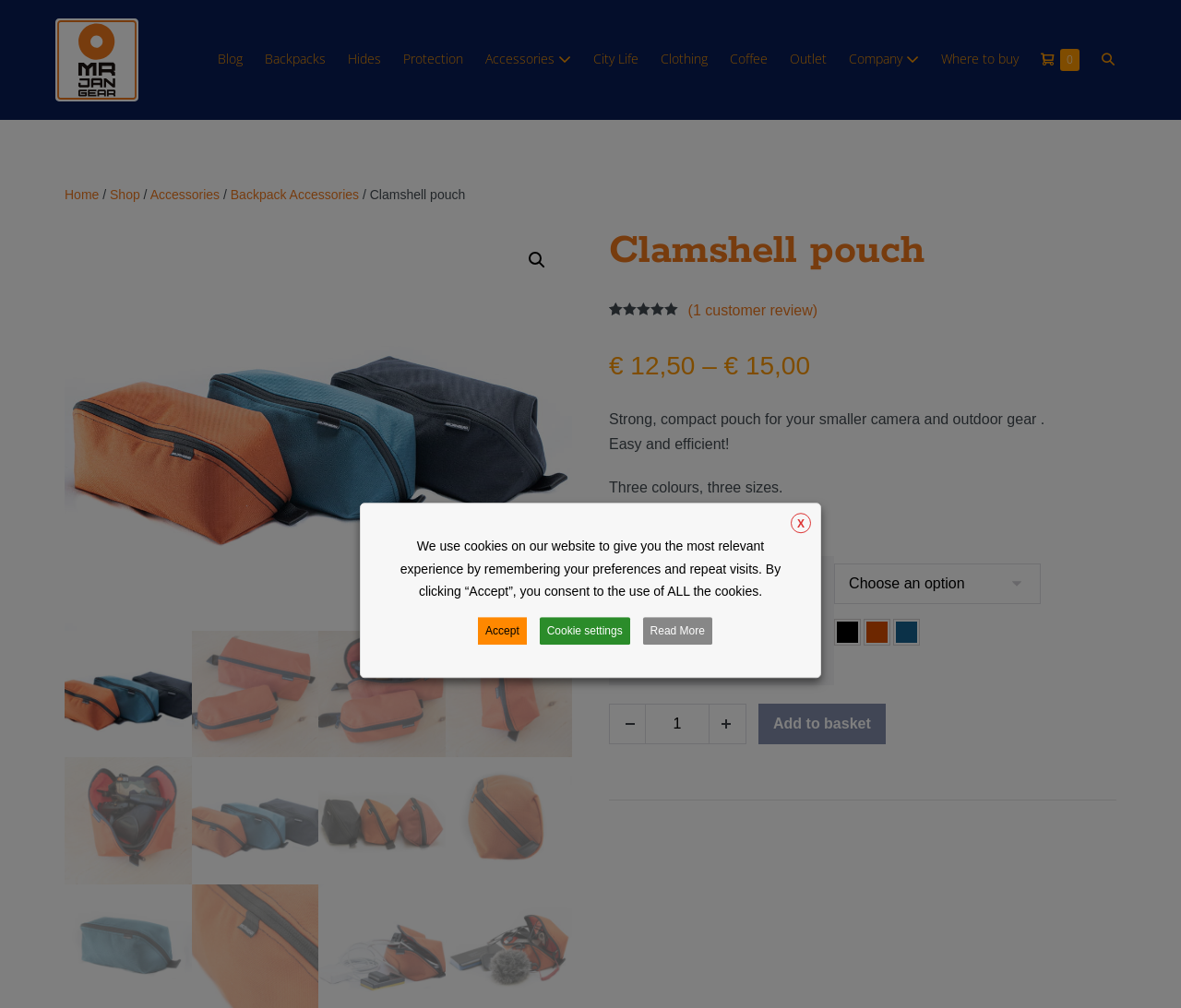Answer the following in one word or a short phrase: 
How many colors are available for the product?

Three